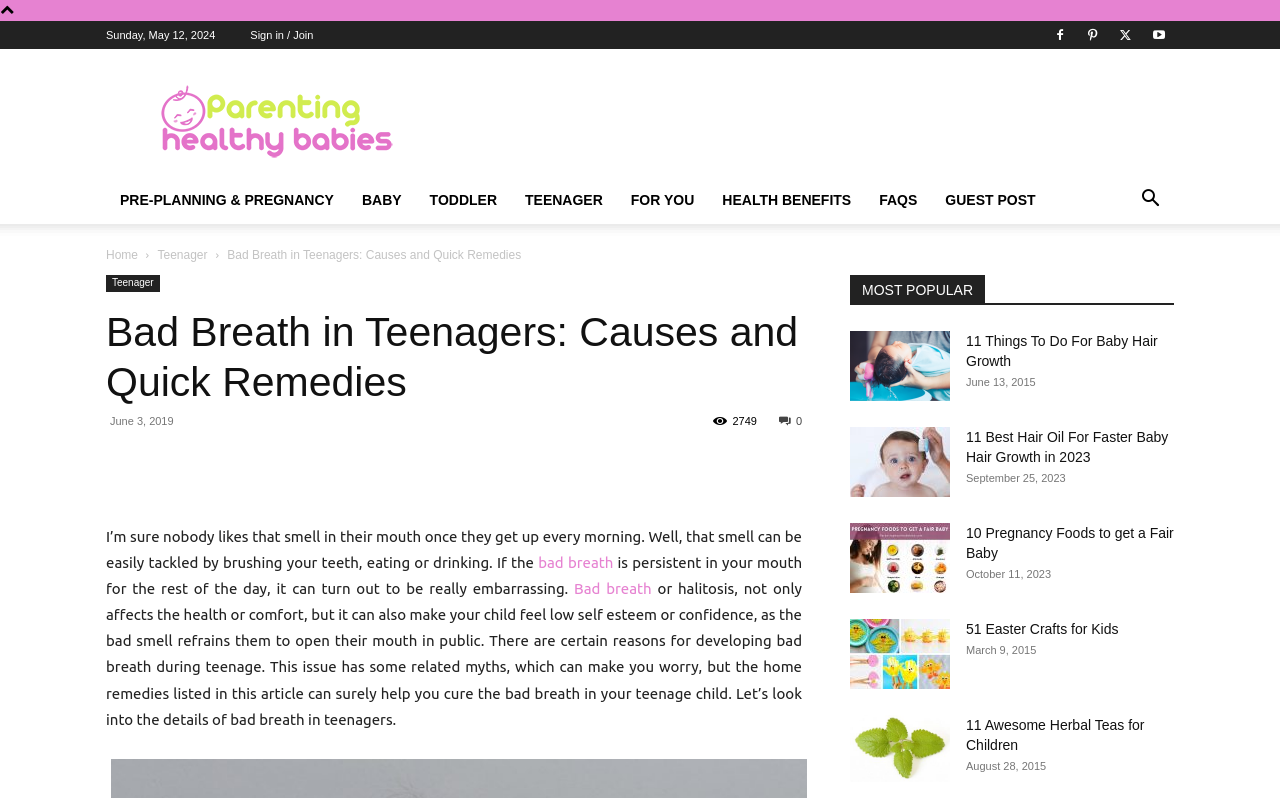Find the bounding box coordinates of the area to click in order to follow the instruction: "Share the article".

[0.122, 0.579, 0.146, 0.594]